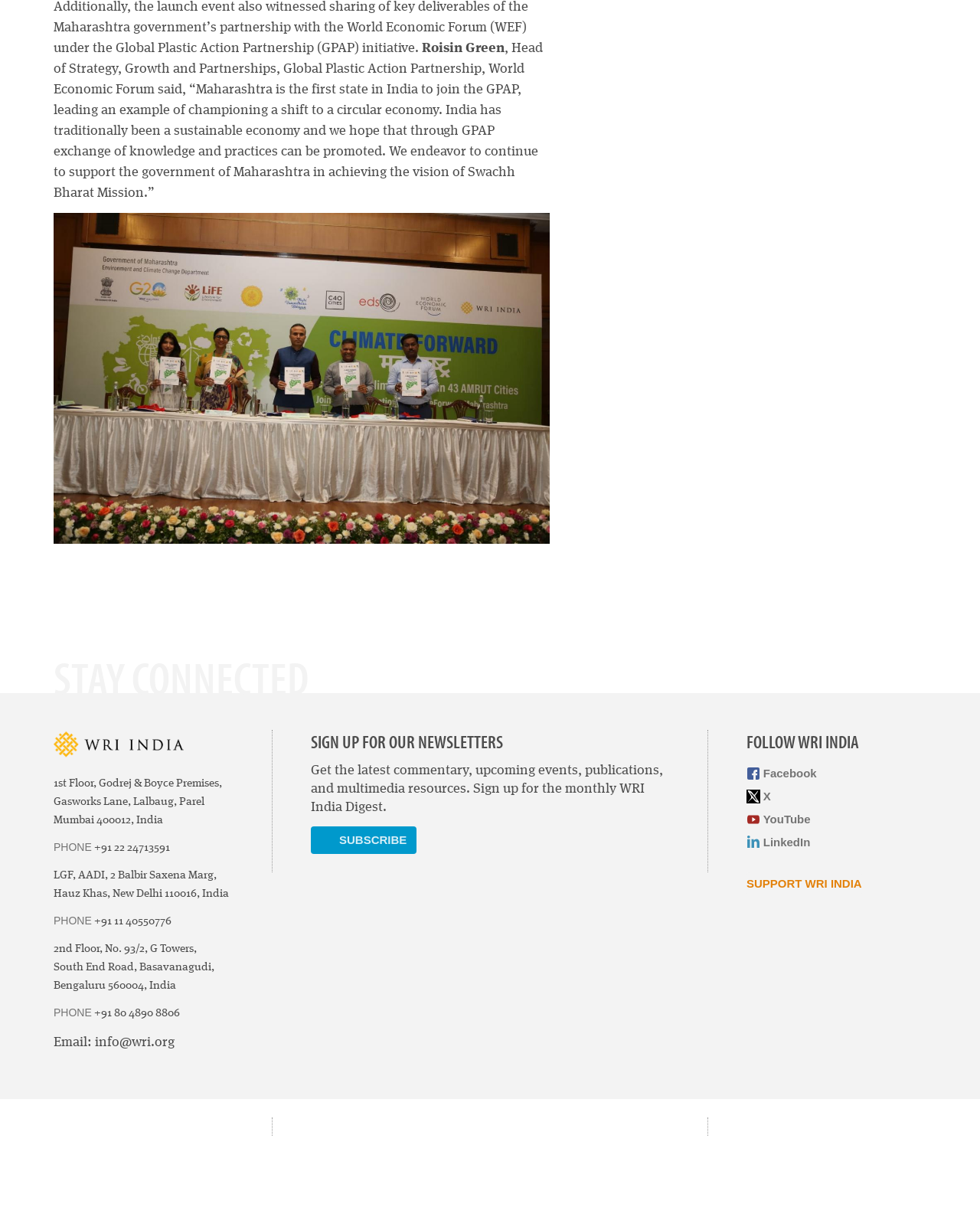Please answer the following question using a single word or phrase: 
What is the name of the initiative mentioned in the webpage?

Global Plastic Action Partnership